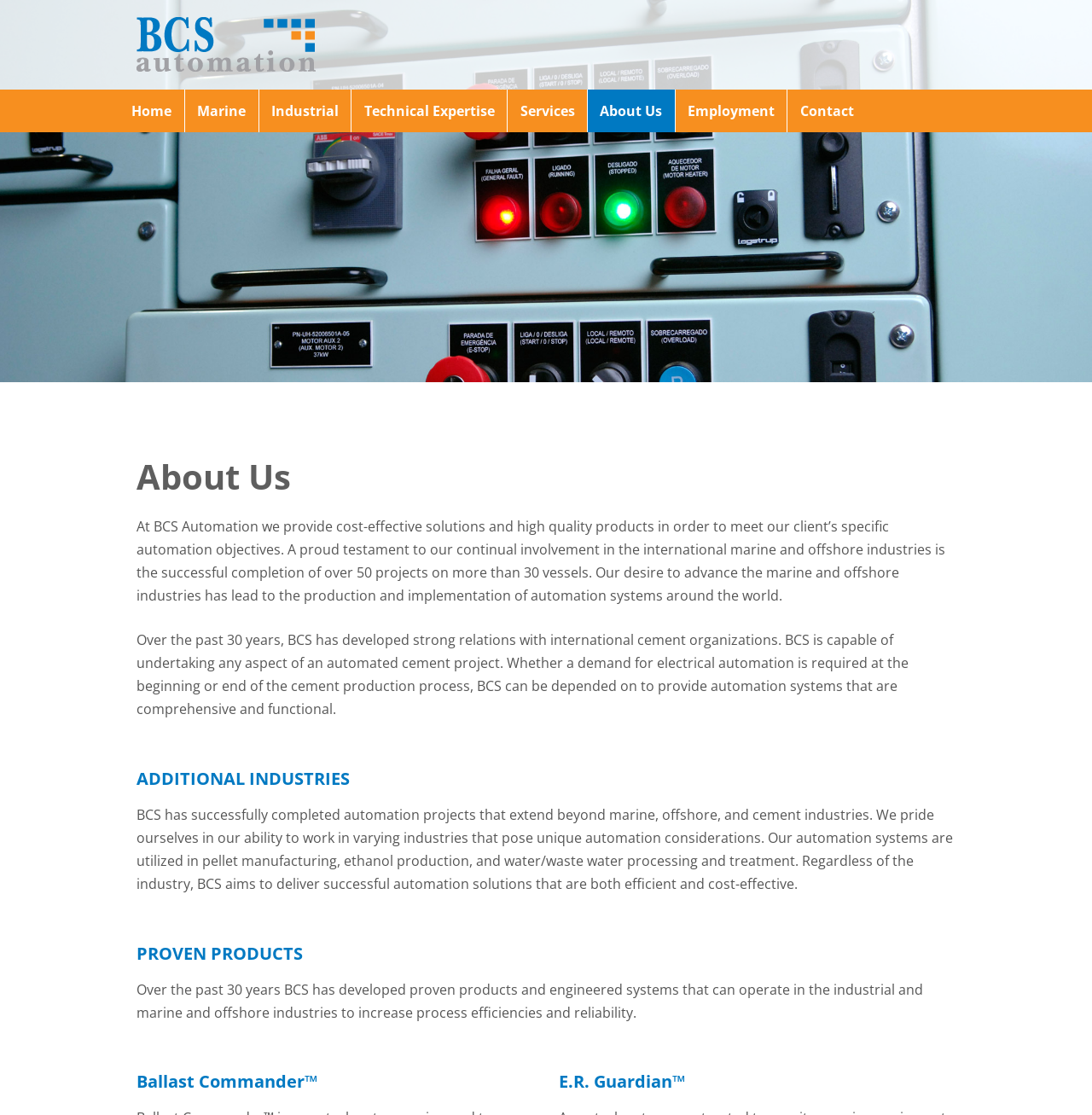Determine the bounding box coordinates for the area that should be clicked to carry out the following instruction: "learn more about Technical Expertise".

[0.321, 0.081, 0.464, 0.119]